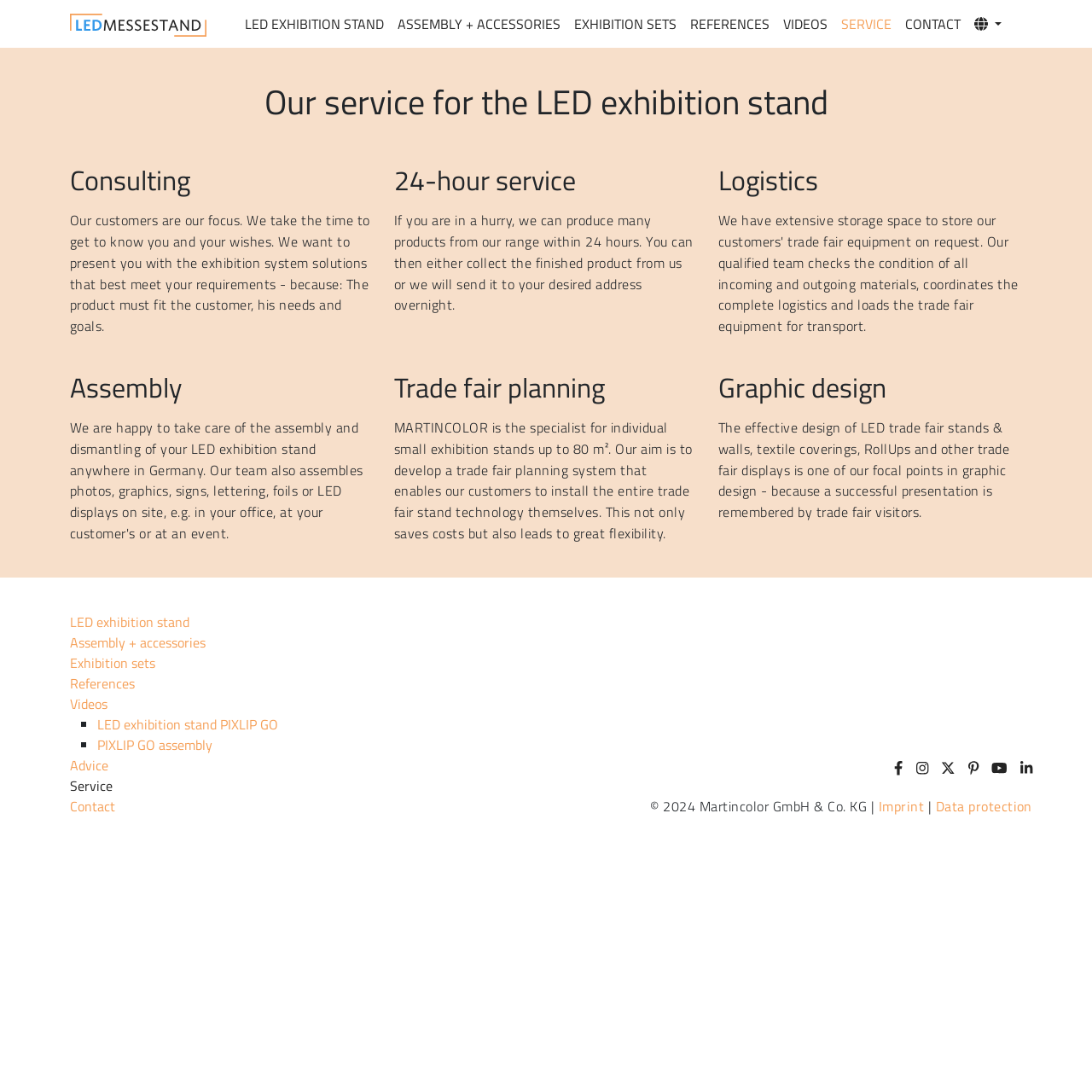Identify the bounding box coordinates necessary to click and complete the given instruction: "Read about 'Consulting'".

[0.064, 0.15, 0.342, 0.18]